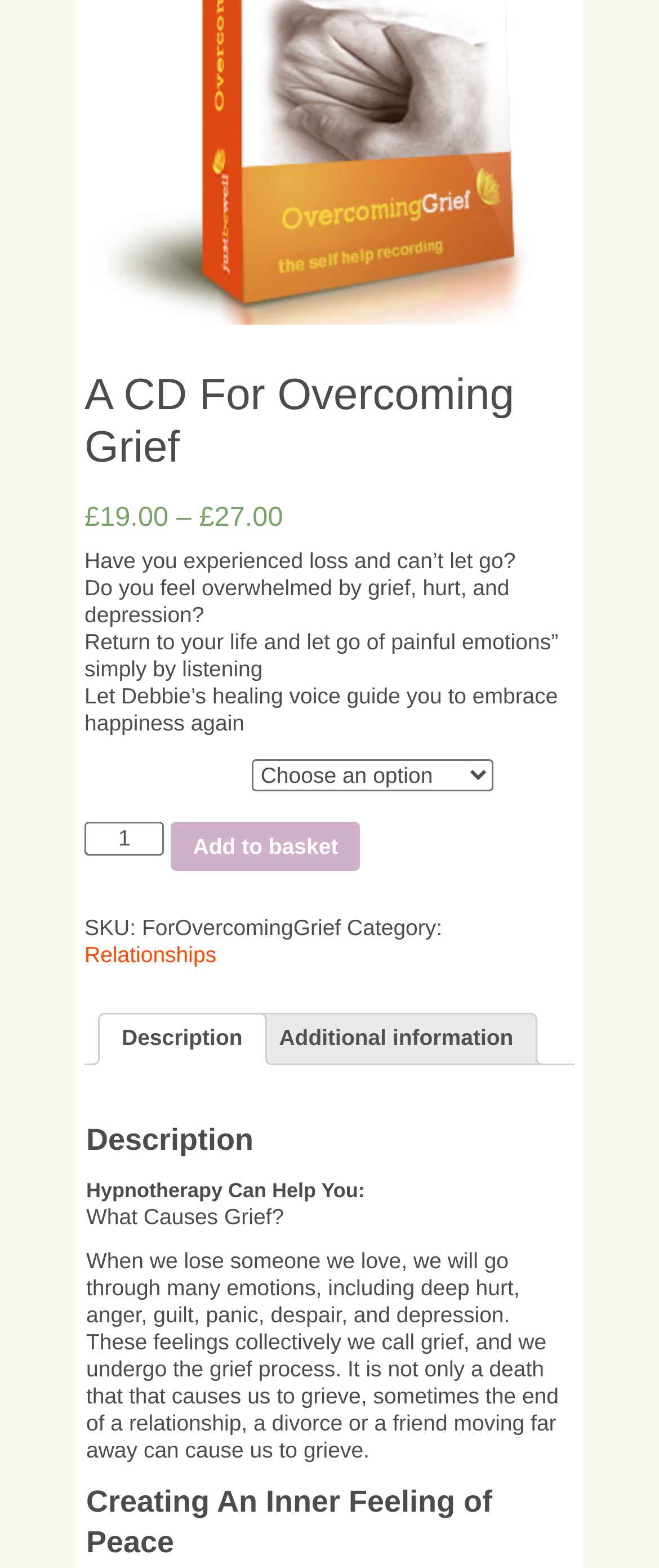Locate the UI element that matches the description Relationships in the webpage screenshot. Return the bounding box coordinates in the format (top-left x, top-left y, bottom-right x, bottom-right y), with values ranging from 0 to 1.

[0.128, 0.6, 0.328, 0.617]